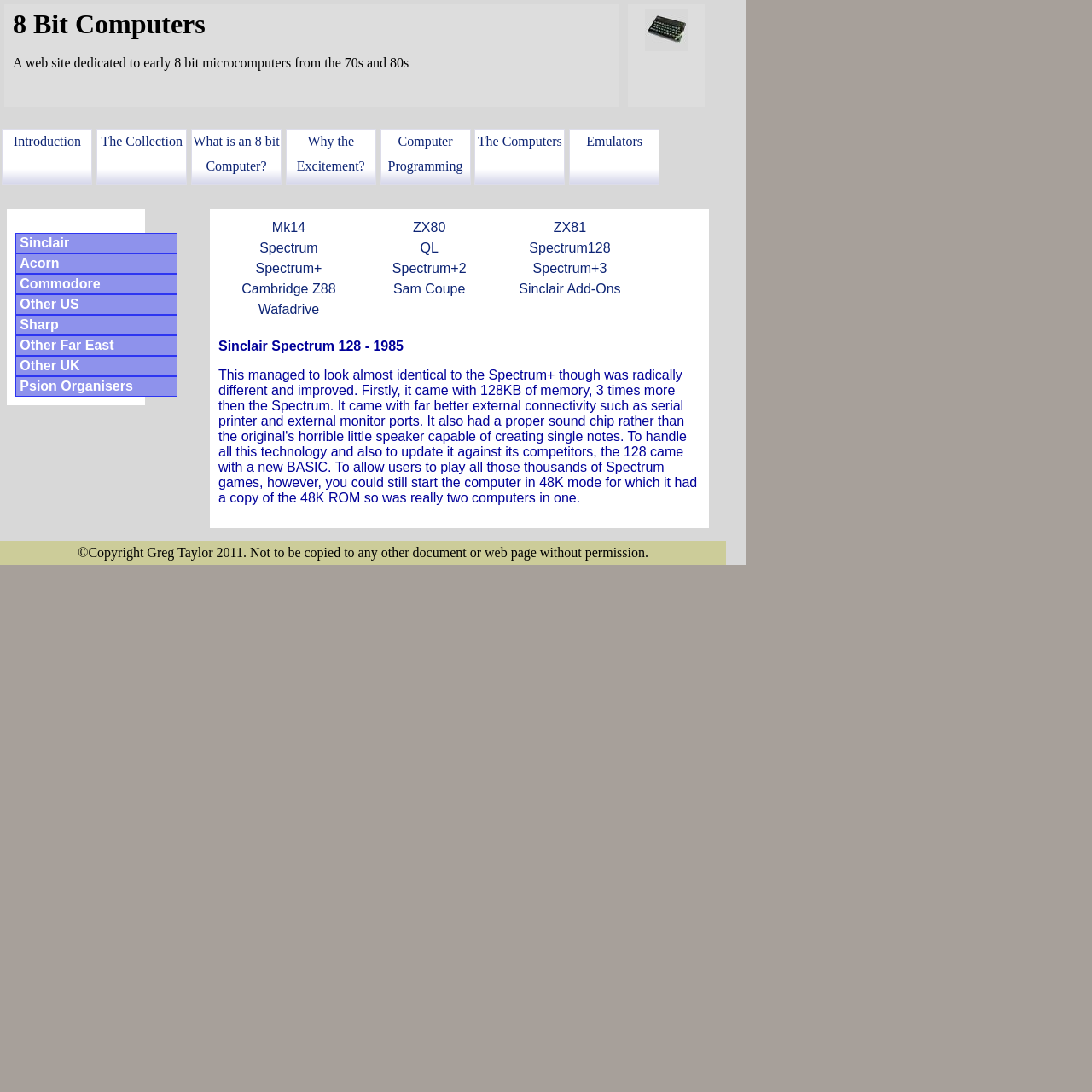Extract the bounding box coordinates of the UI element described: "The Collection". Provide the coordinates in the format [left, top, right, bottom] with values ranging from 0 to 1.

[0.088, 0.118, 0.171, 0.17]